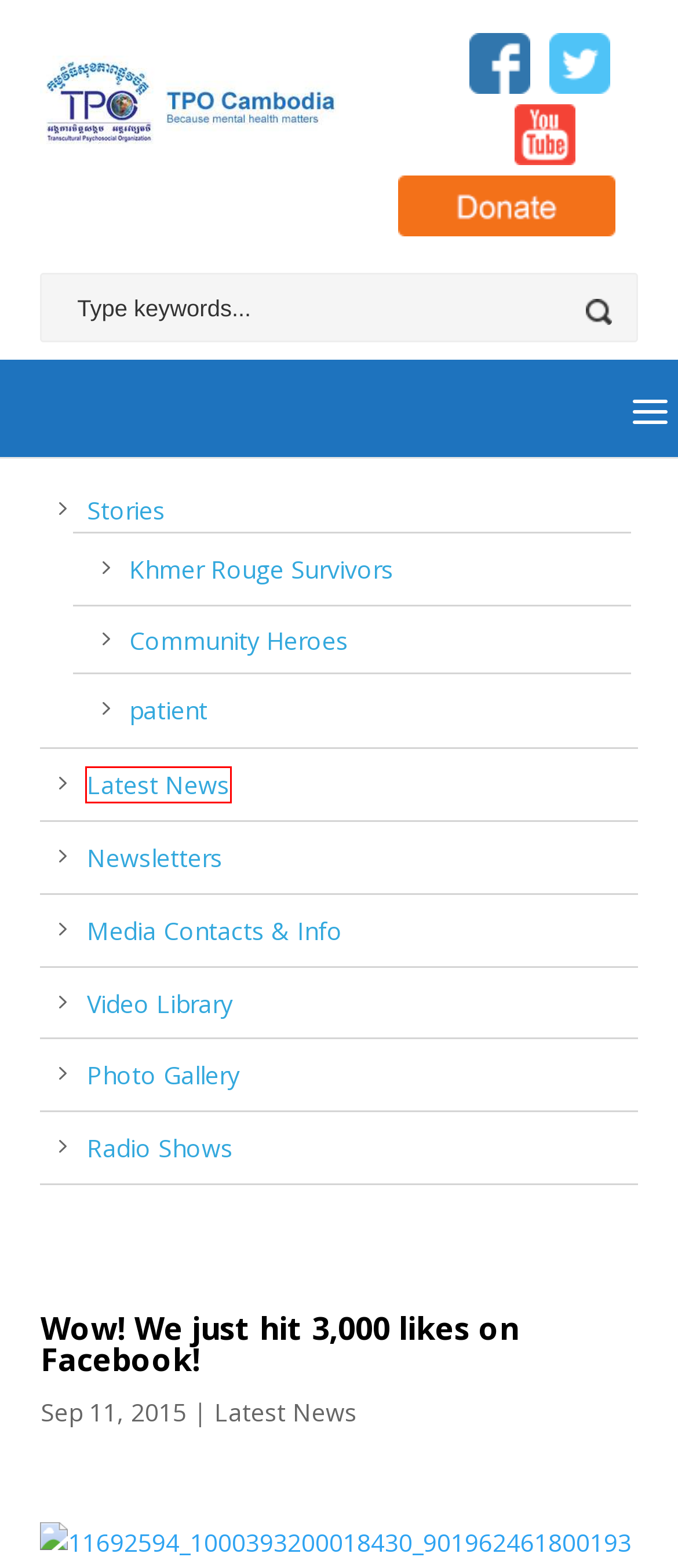Examine the screenshot of a webpage with a red bounding box around an element. Then, select the webpage description that best represents the new page after clicking the highlighted element. Here are the descriptions:
A. WHO WE ARE - TPO Cambodia
B. Latest News - TPO Cambodia
C. Newsletters - TPO Cambodia
D. Photo Gallery - TPO Cambodia
E. Stories - TPO Cambodia
F. Media Contacts & Info - TPO Cambodia
G. Khmer Rouge Survivors - TPO Cambodia
H. Make a Donation - TPO Cambodia

B